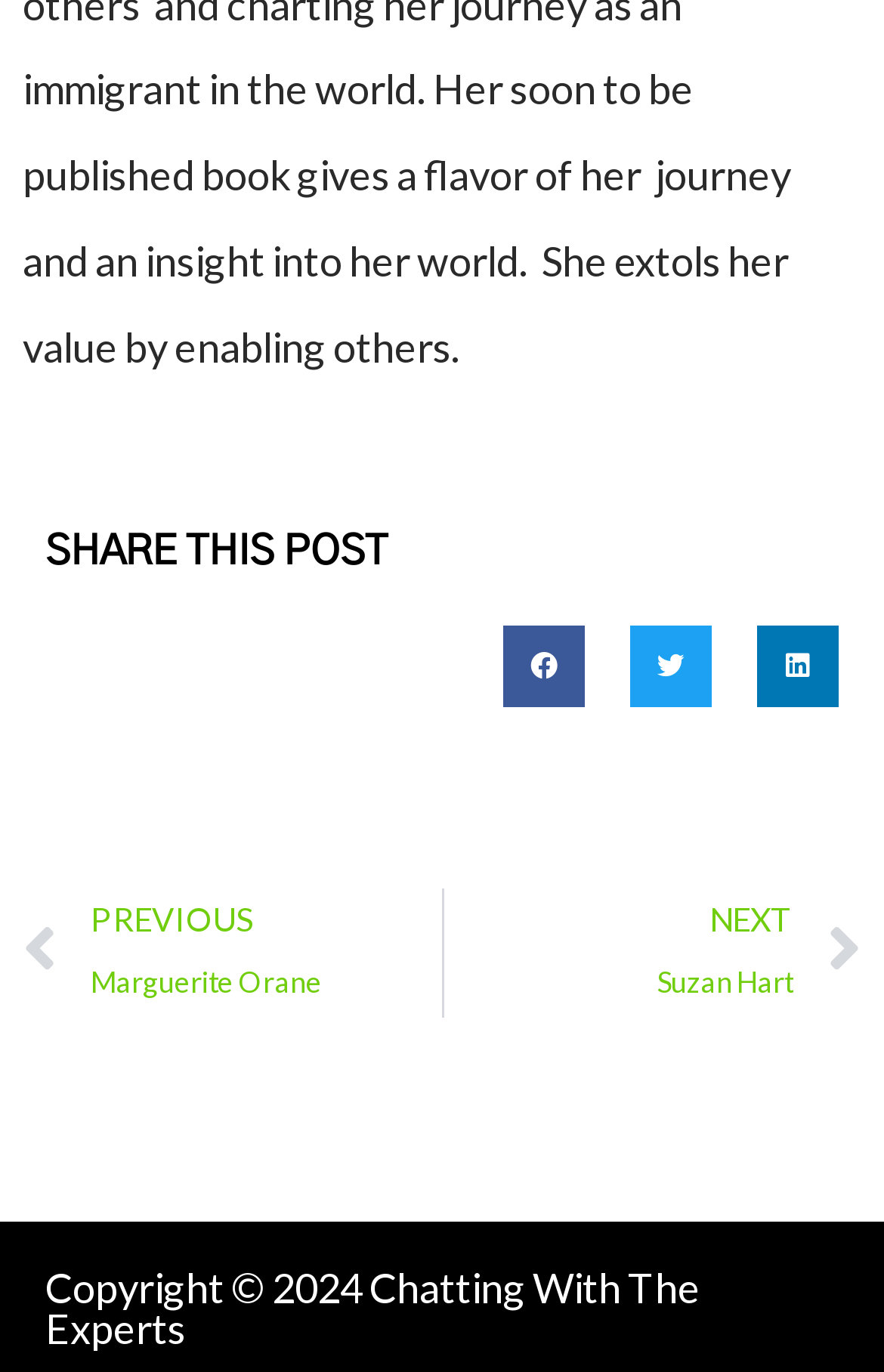Please answer the following question using a single word or phrase: What is the year of the copyright?

2024